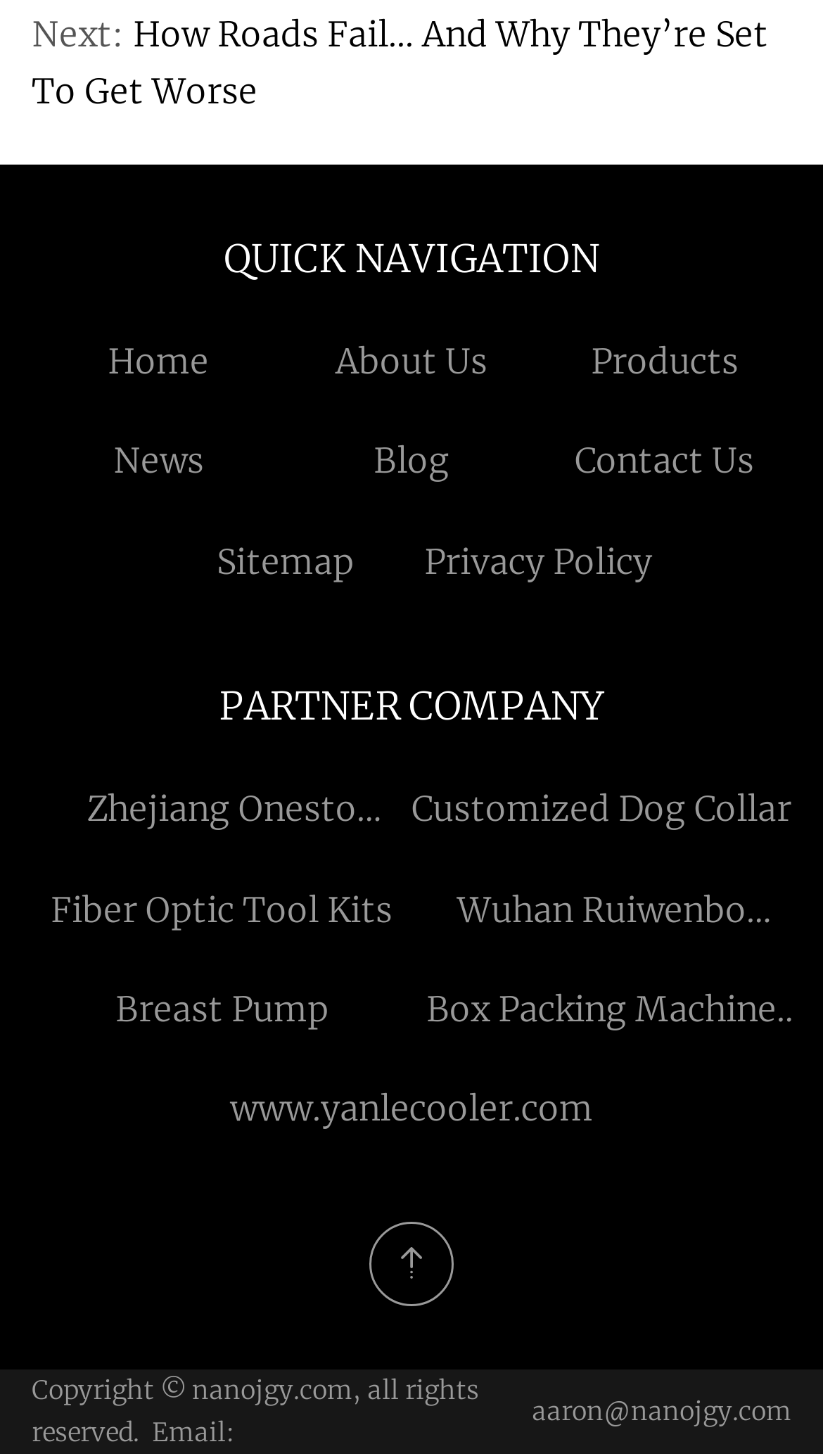Answer the question using only one word or a concise phrase: How many navigation links are there?

6